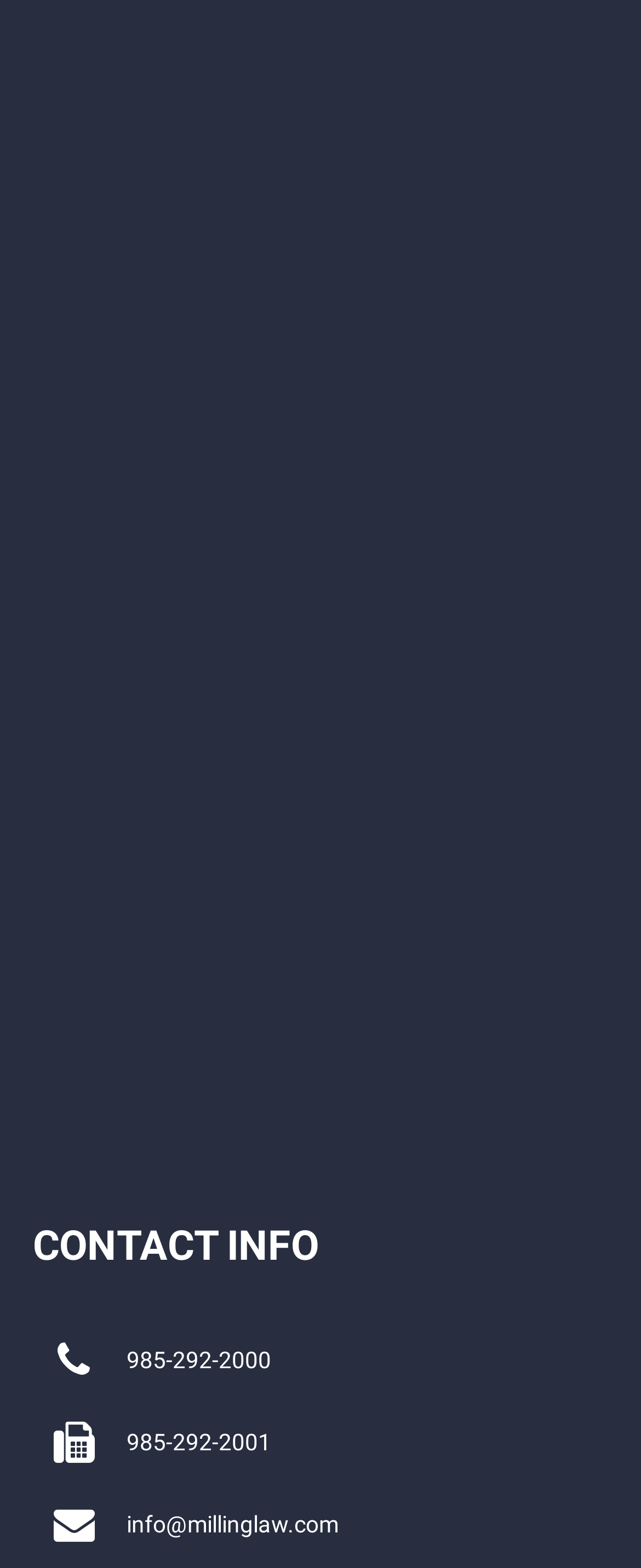How many links are there under the 'USEFULL LINKS' heading?
Based on the image, provide a one-word or brief-phrase response.

12